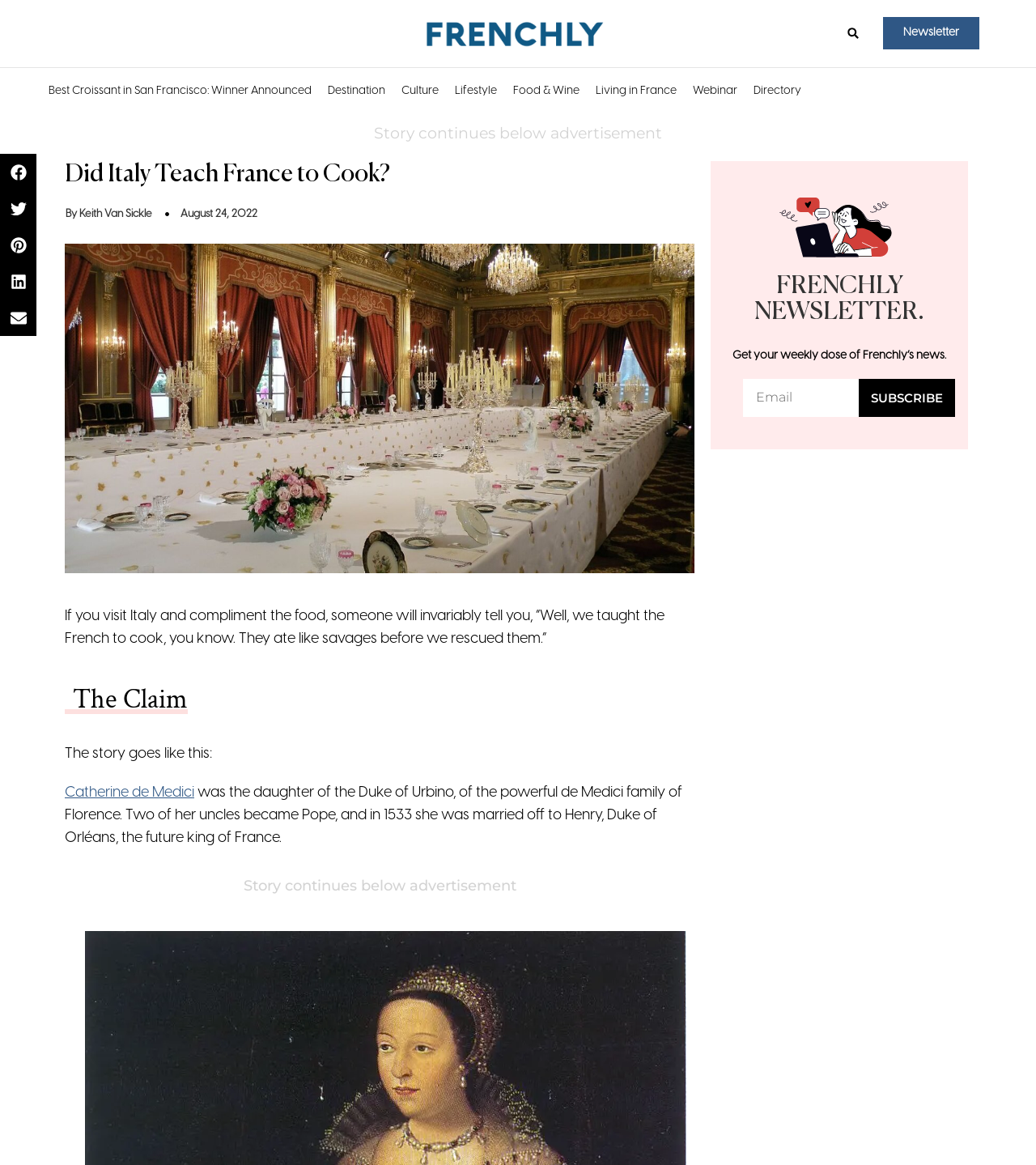How many social media sharing options are available?
Look at the image and provide a detailed response to the question.

There are five social media sharing options available, including Facebook, Twitter, Pinterest, LinkedIn, and Email, each represented by a button with a corresponding icon.